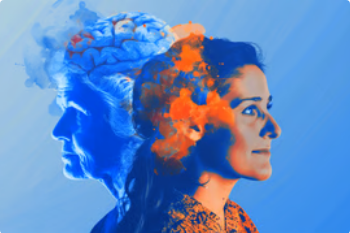Explain the image with as much detail as possible.

The image features a visually striking representation of two women, reflecting different stages of life. On the left, the silhouette of an older woman is depicted against a blue background, which transitions into an artistic rendering of a brain, hinting at themes of memory and aging. On the right, a younger woman is portrayed, showcasing a facial expression that embodies hope and vitality. The vivid use of orange and blue colors suggests a contrast between past and present, wisdom and youth. This imagery poignantly illustrates the connection between generations, as well as the complexities of aging and cognitive health, resonating with themes of family caregiver dynamics, particularly in contexts like dementia care.